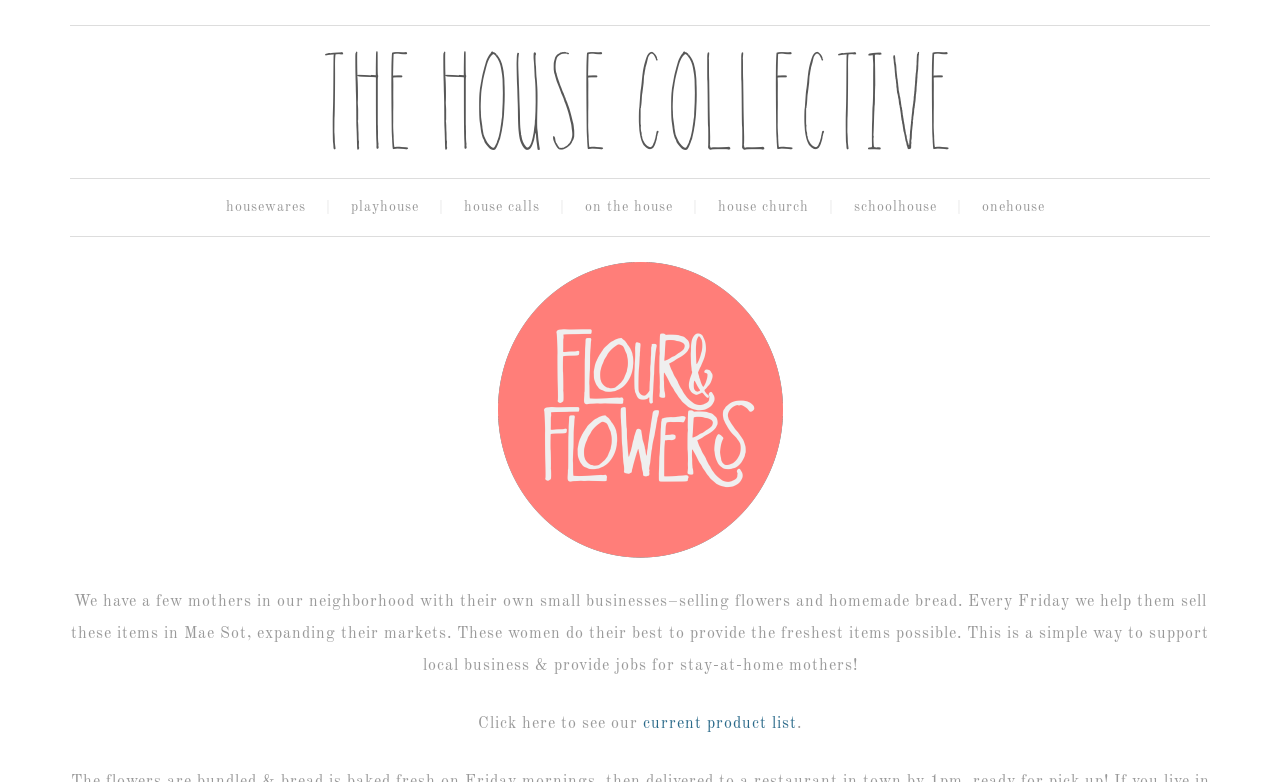Reply to the question with a brief word or phrase: What do the mothers in the neighborhood sell?

flowers and homemade bread